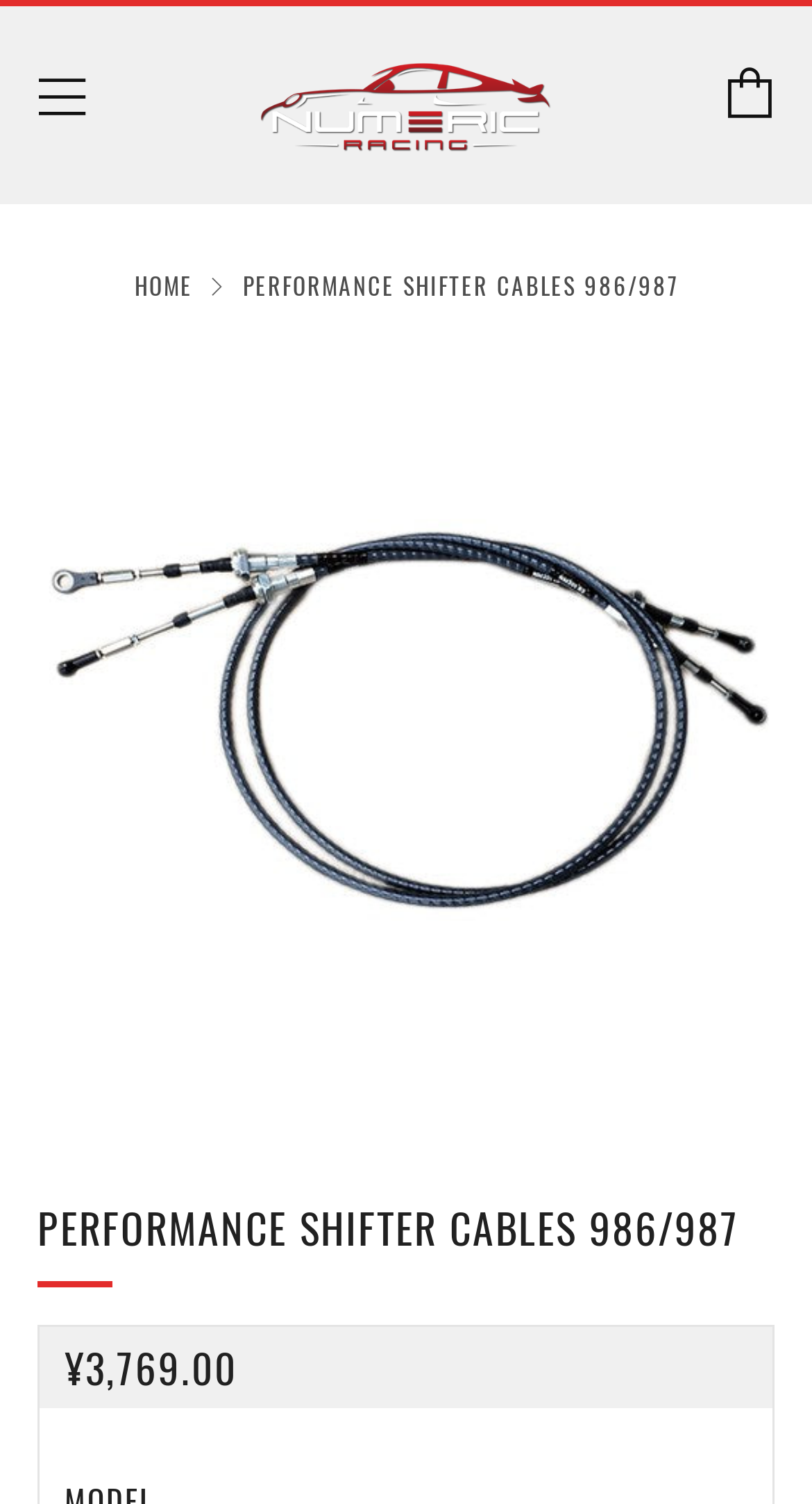Please determine the bounding box coordinates for the element with the description: "Home".

[0.165, 0.179, 0.237, 0.201]